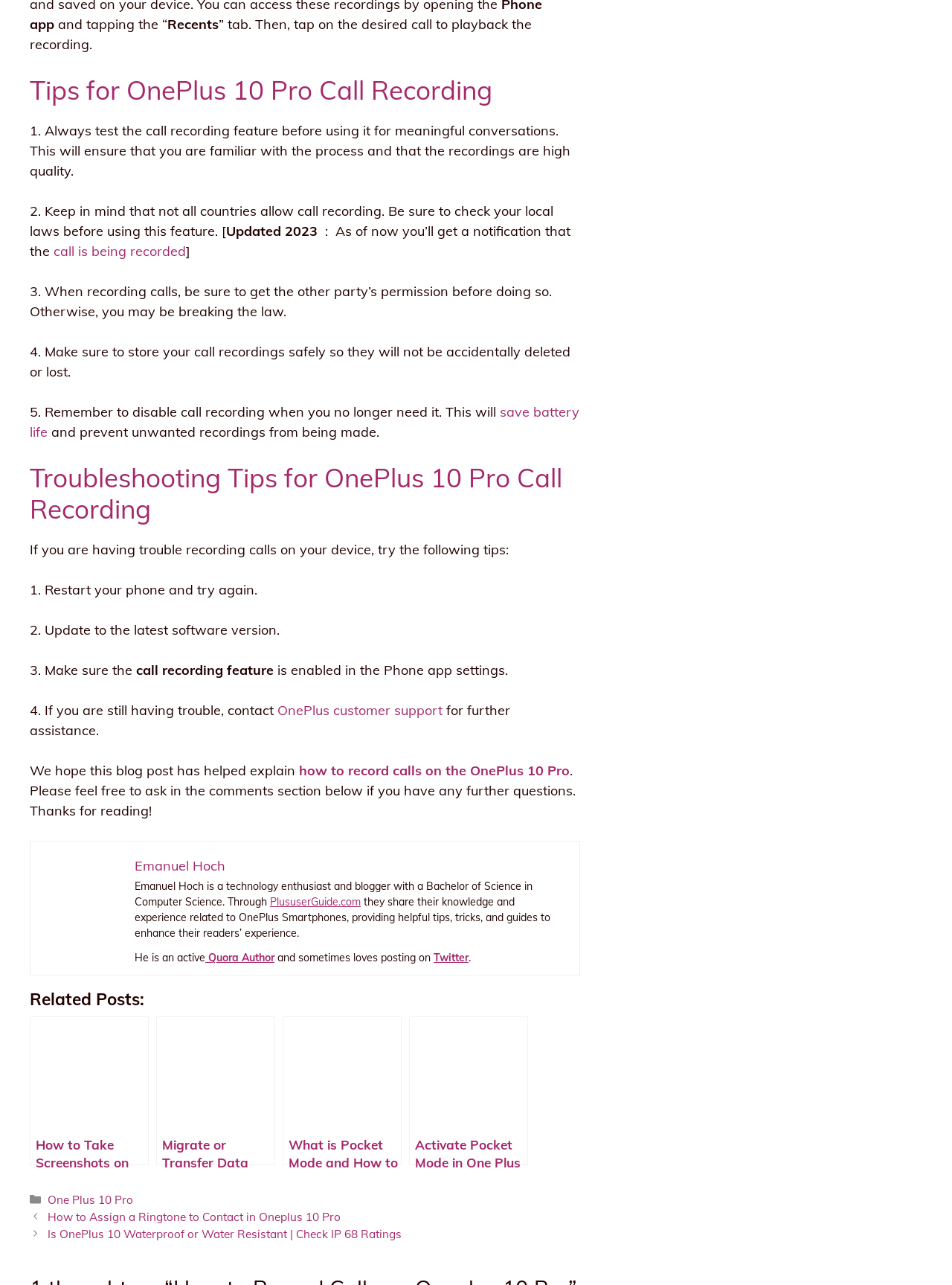Determine the bounding box coordinates for the element that should be clicked to follow this instruction: "View previous post". The coordinates should be given as four float numbers between 0 and 1, in the format [left, top, right, bottom].

None